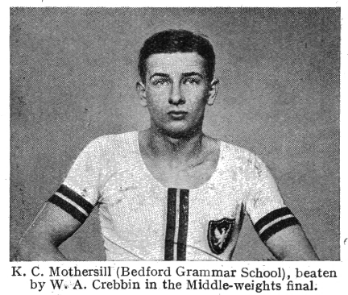Answer this question using a single word or a brief phrase:
What time period does the image likely date back to?

Early 20th century